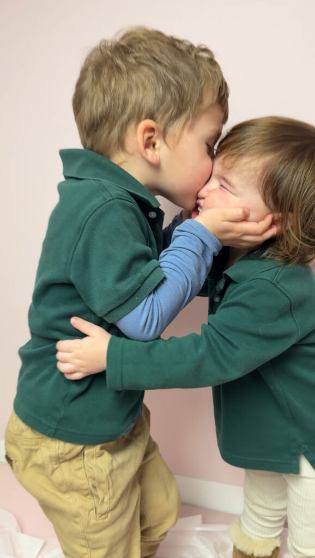What is the color of the background in the image?
Provide a one-word or short-phrase answer based on the image.

soft pink